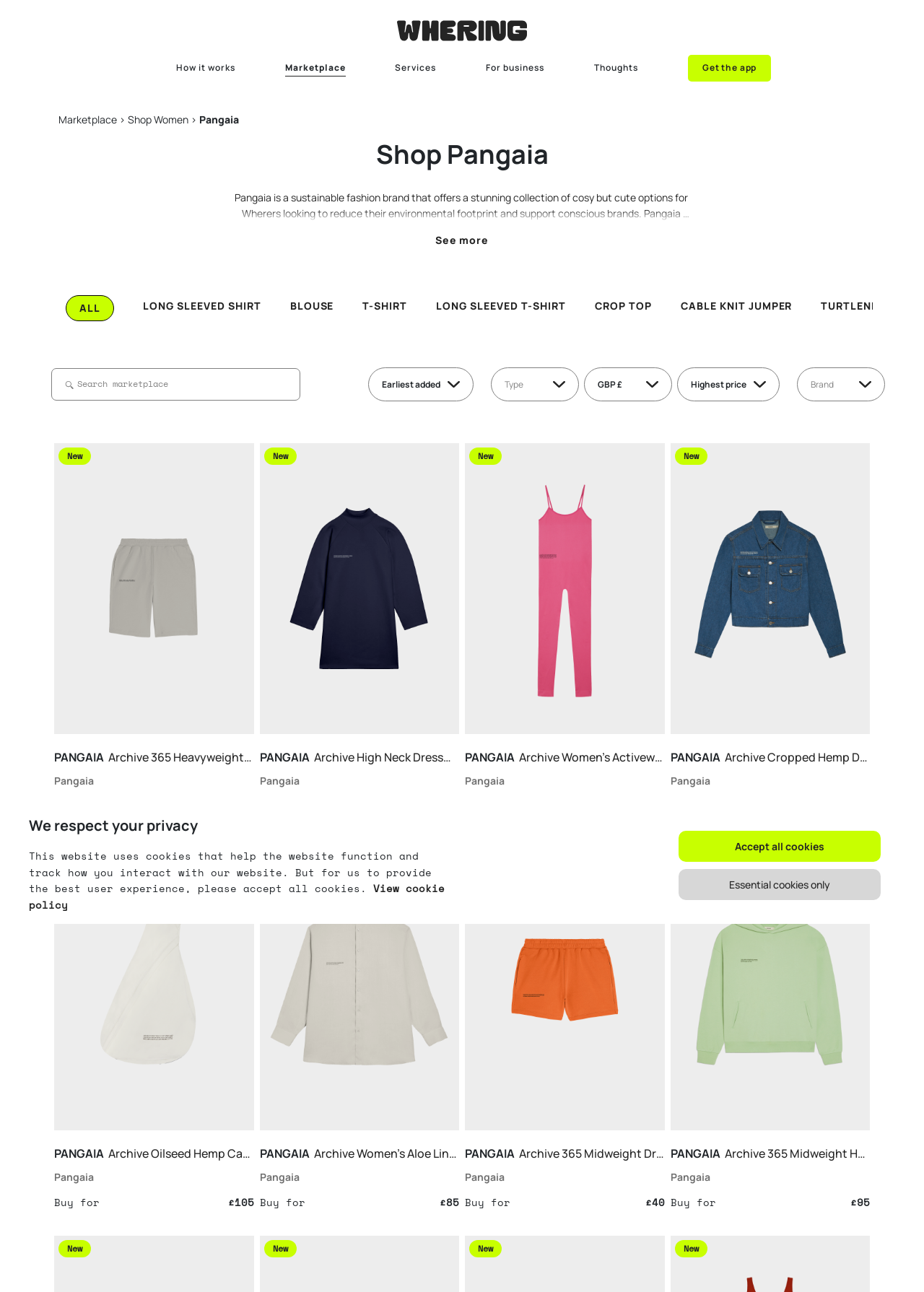Answer the question below using just one word or a short phrase: 
What is the price of the Archive 365 Heavyweight Long Shorts?

£45